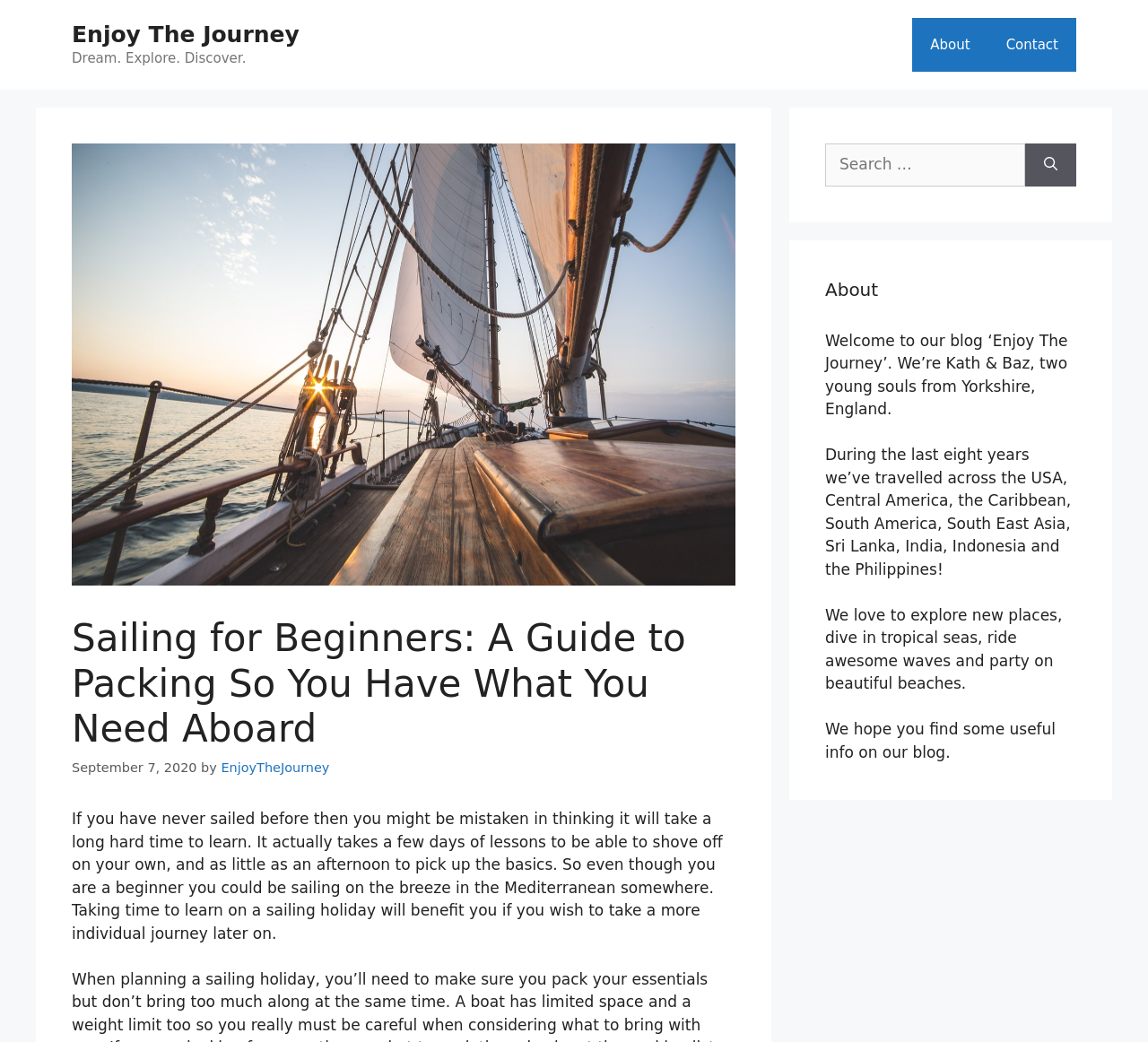What is the primary heading on this webpage?

Sailing for Beginners: A Guide to Packing So You Have What You Need Aboard